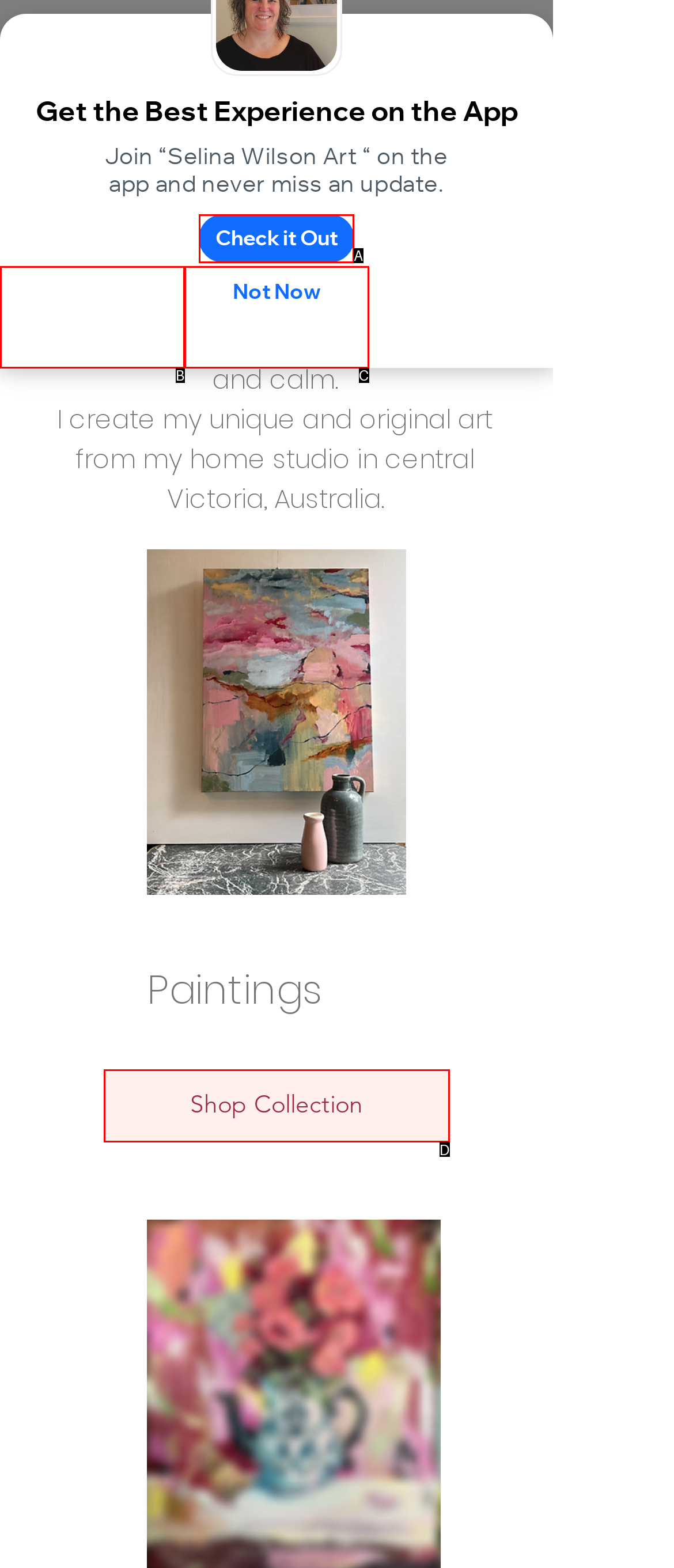Tell me which one HTML element best matches the description: ㅤㅤCheck it Outㅤㅤ Answer with the option's letter from the given choices directly.

A